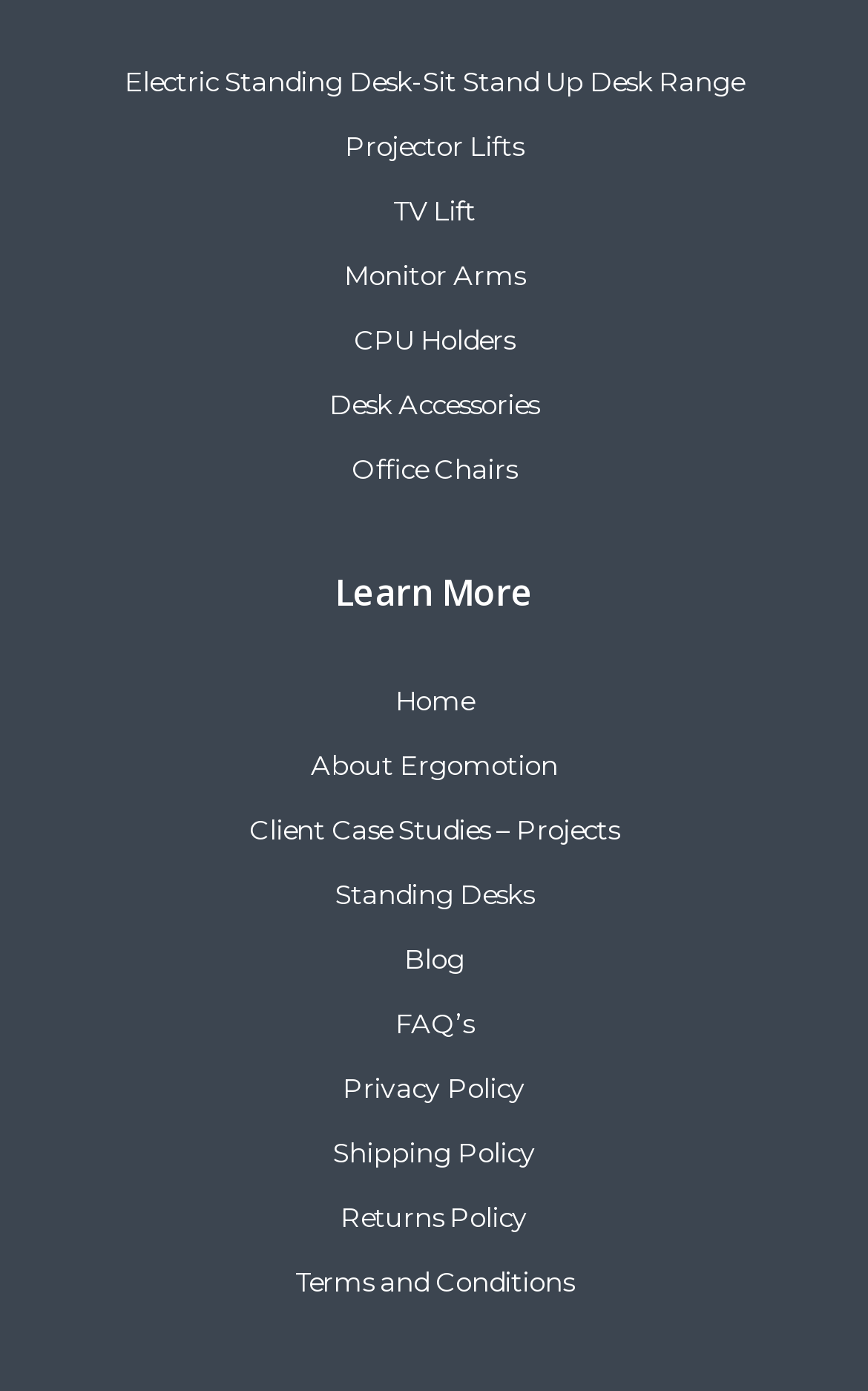How many links are there under the 'Learn More' heading?
Ensure your answer is thorough and detailed.

I counted the links that appear below the 'Learn More' heading, which has a y1 value of 0.408. The links that follow are 'Home', 'About Ergomotion', 'Client Case Studies – Projects', 'Standing Desks', 'Blog', 'FAQ’s', 'Privacy Policy', 'Shipping Policy', and 'Returns Policy', making a total of 9 links.